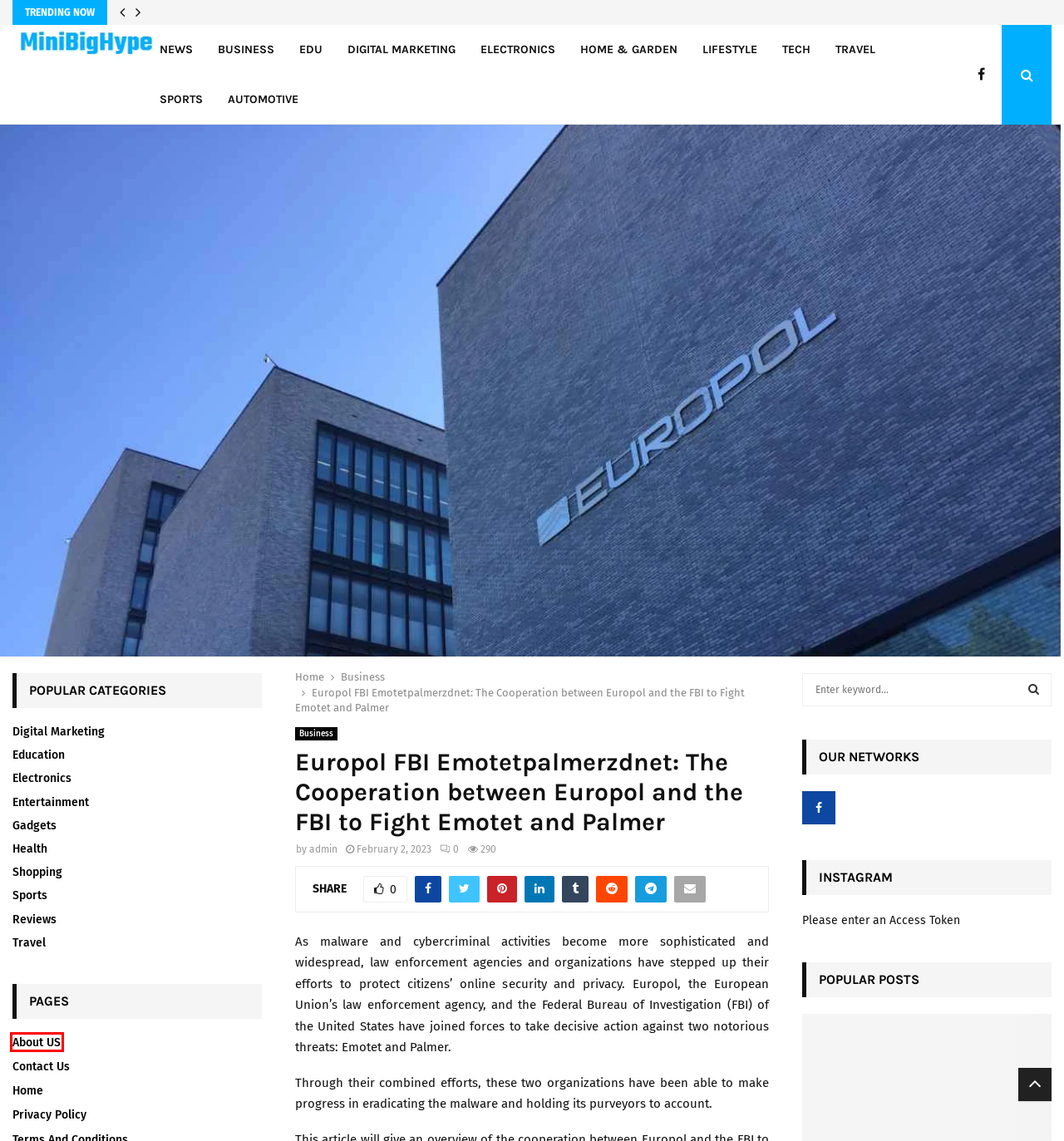A screenshot of a webpage is given, marked with a red bounding box around a UI element. Please select the most appropriate webpage description that fits the new page after clicking the highlighted element. Here are the candidates:
A. LifeStyle Archives - Mini Big Hype
B. Electronics Archives - Mini Big Hype
C. Travel Archives - Mini Big Hype
D. Gadgets Archives - Mini Big Hype
E. admin - Mini Big Hype
F. About US - Mini Big Hype
G. Entertainment Archives - Mini Big Hype
H. Health Archives - Mini Big Hype

F